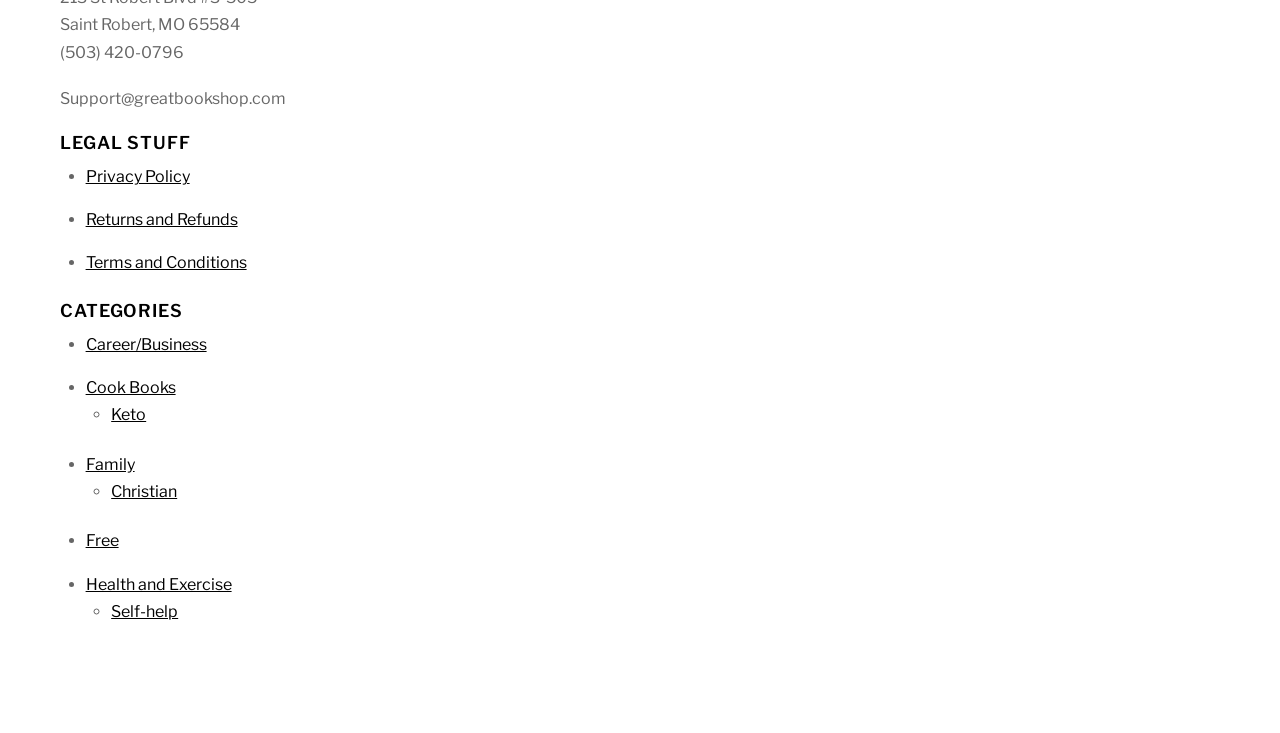Determine the bounding box coordinates of the clickable region to follow the instruction: "Explore Keto books".

[0.087, 0.552, 0.114, 0.578]